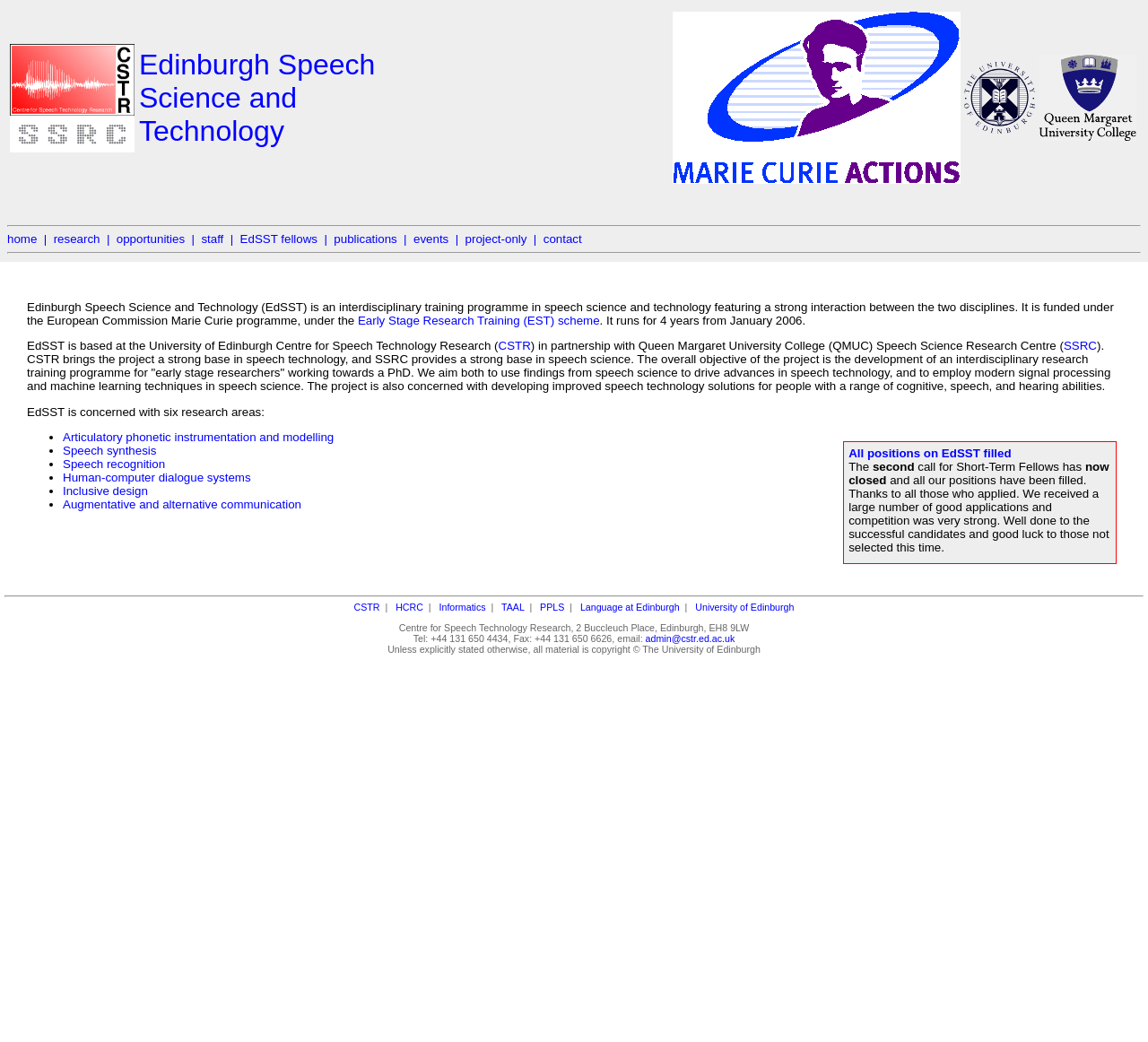Determine the bounding box coordinates for the area you should click to complete the following instruction: "contact the Centre for Speech Technology Research".

[0.473, 0.223, 0.507, 0.236]